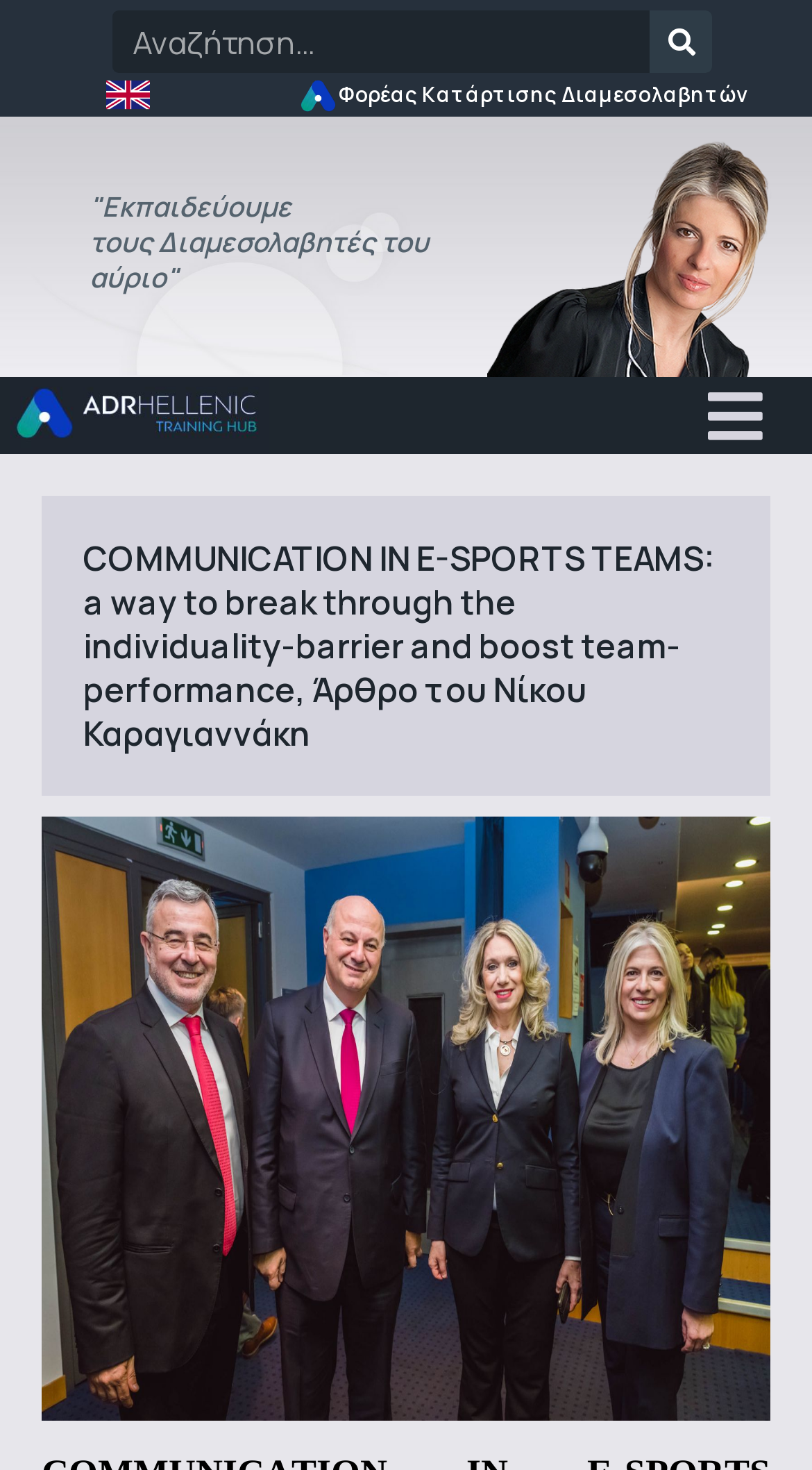What is the topic of the article?
Provide a detailed and extensive answer to the question.

I inferred this from the heading element with the text 'COMMUNICATION IN E-SPORTS TEAMS: a way to break through the individuality-barrier and boost team-performance', which suggests that the article is about communication in e-sports teams.